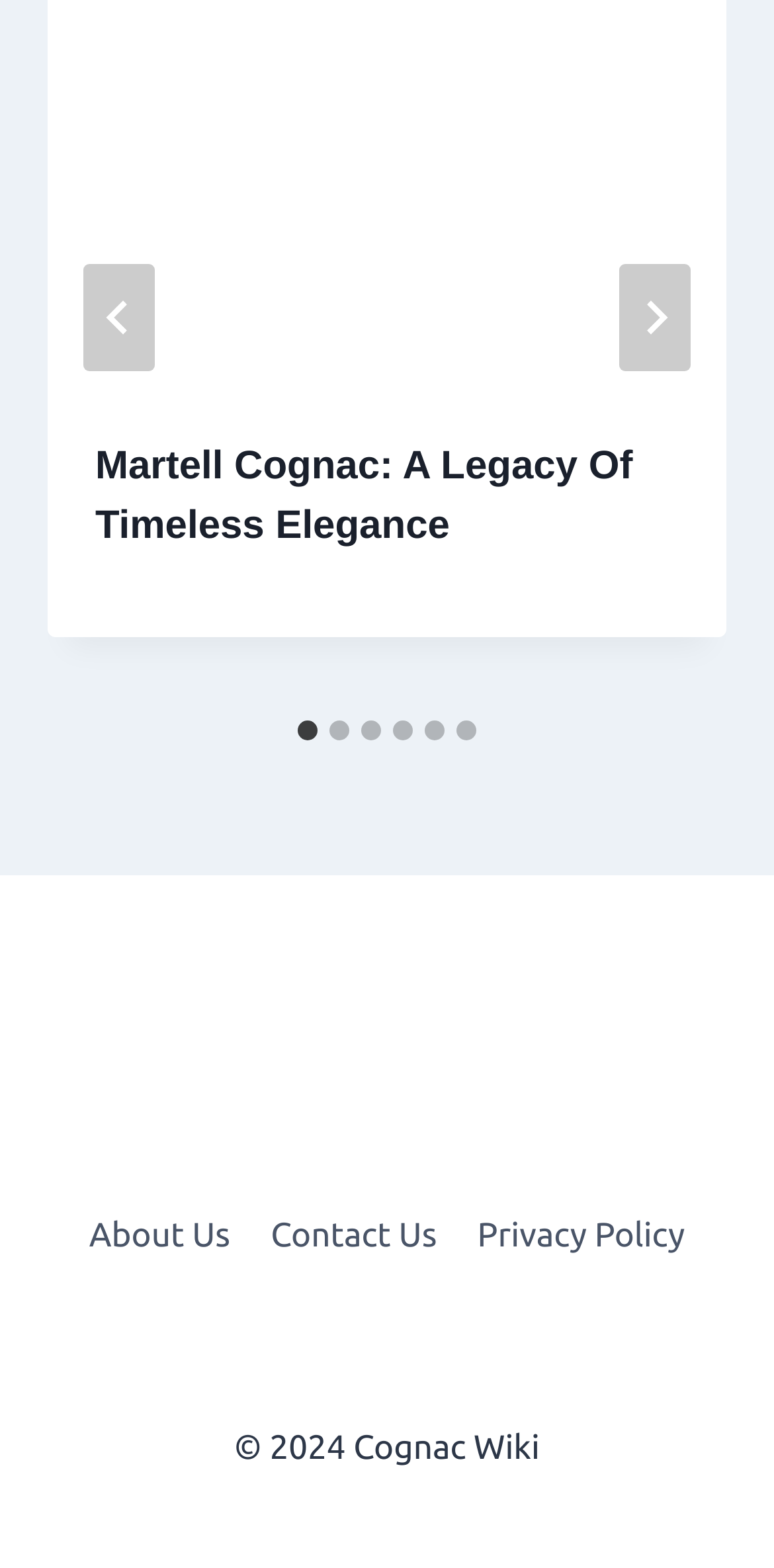Please determine the bounding box coordinates of the element to click on in order to accomplish the following task: "Read about Martell Cognac". Ensure the coordinates are four float numbers ranging from 0 to 1, i.e., [left, top, right, bottom].

[0.123, 0.279, 0.877, 0.355]